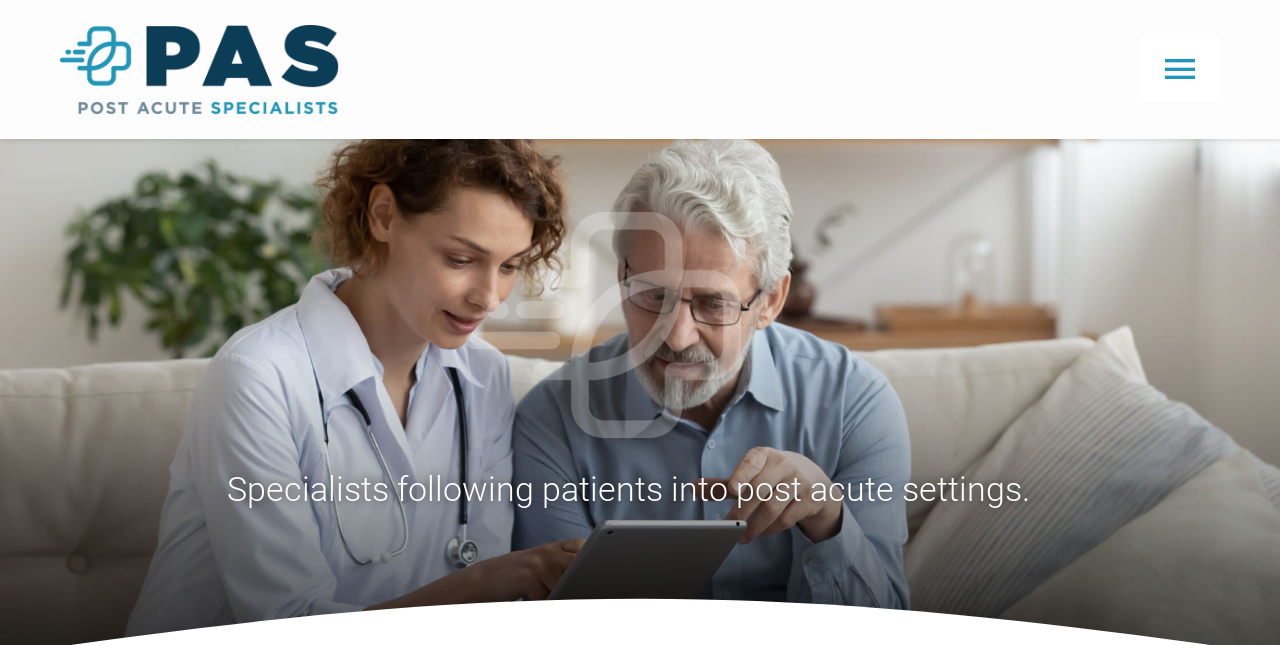Please analyze the image and provide a thorough answer to the question:
What is the logo of this website?

The logo of this website is 'Post Acute Specialists Logo' which is an image element located at the top left corner of the webpage, with a bounding box of [0.047, 0.039, 0.266, 0.176].